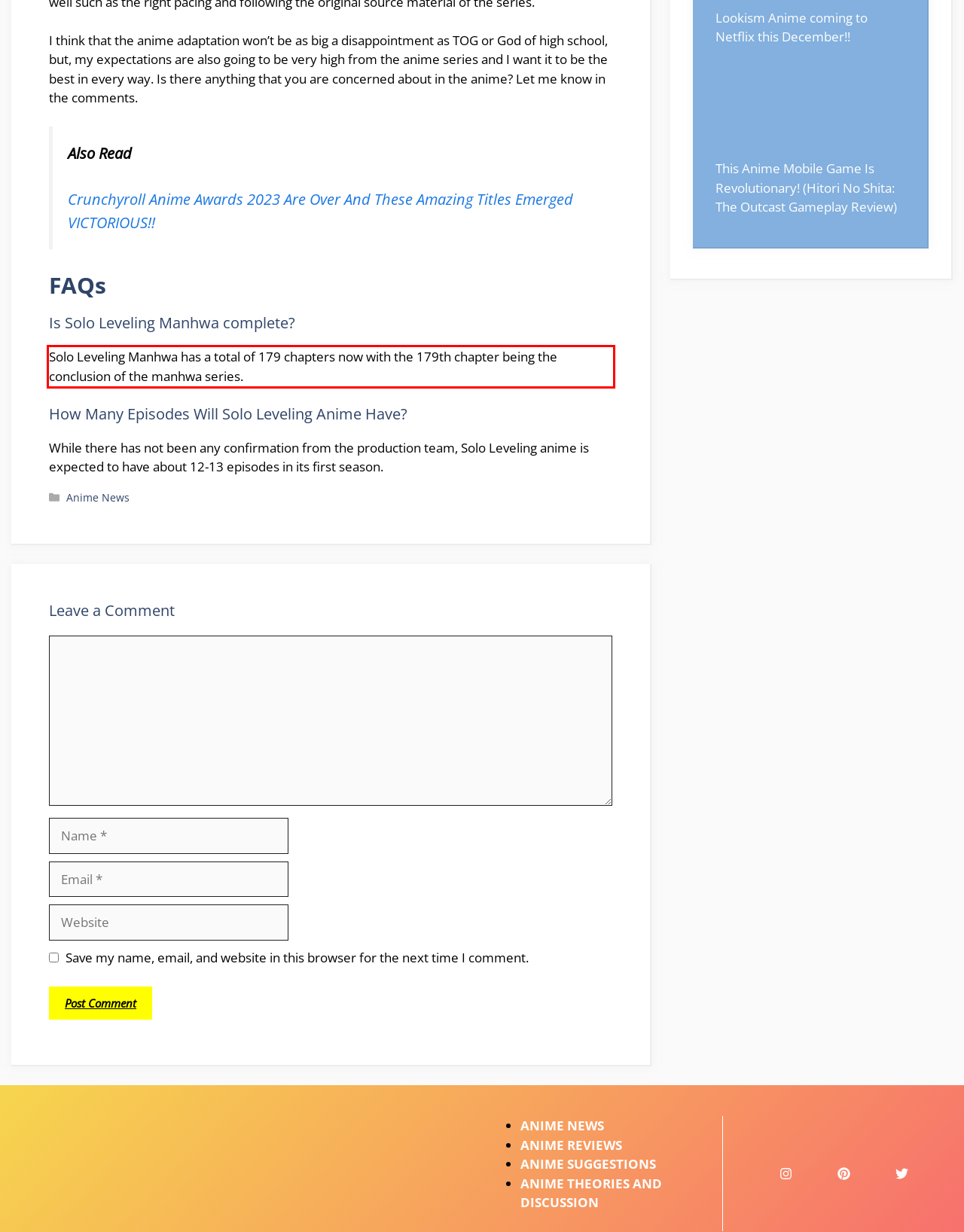Please analyze the screenshot of a webpage and extract the text content within the red bounding box using OCR.

Solo Leveling Manhwa has a total of 179 chapters now with the 179th chapter being the conclusion of the manhwa series.